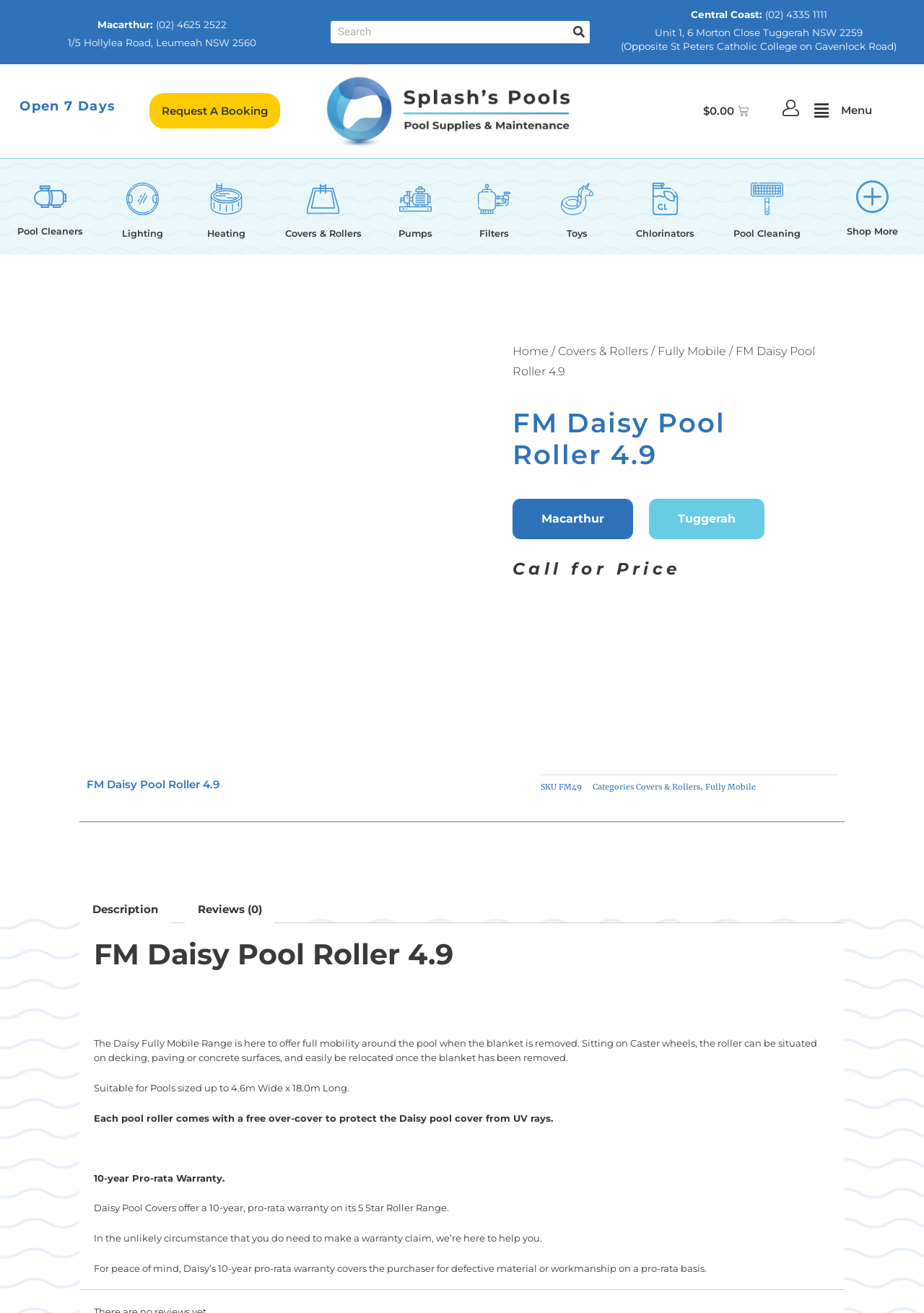Please use the details from the image to answer the following question comprehensively:
What is the maximum pool size suitable for this product?

I found the maximum pool size suitable for this product by looking at the static text element with the text 'Suitable for Pools sized up to 4.6m Wide x 18.0m Long' which is located in the product description section.